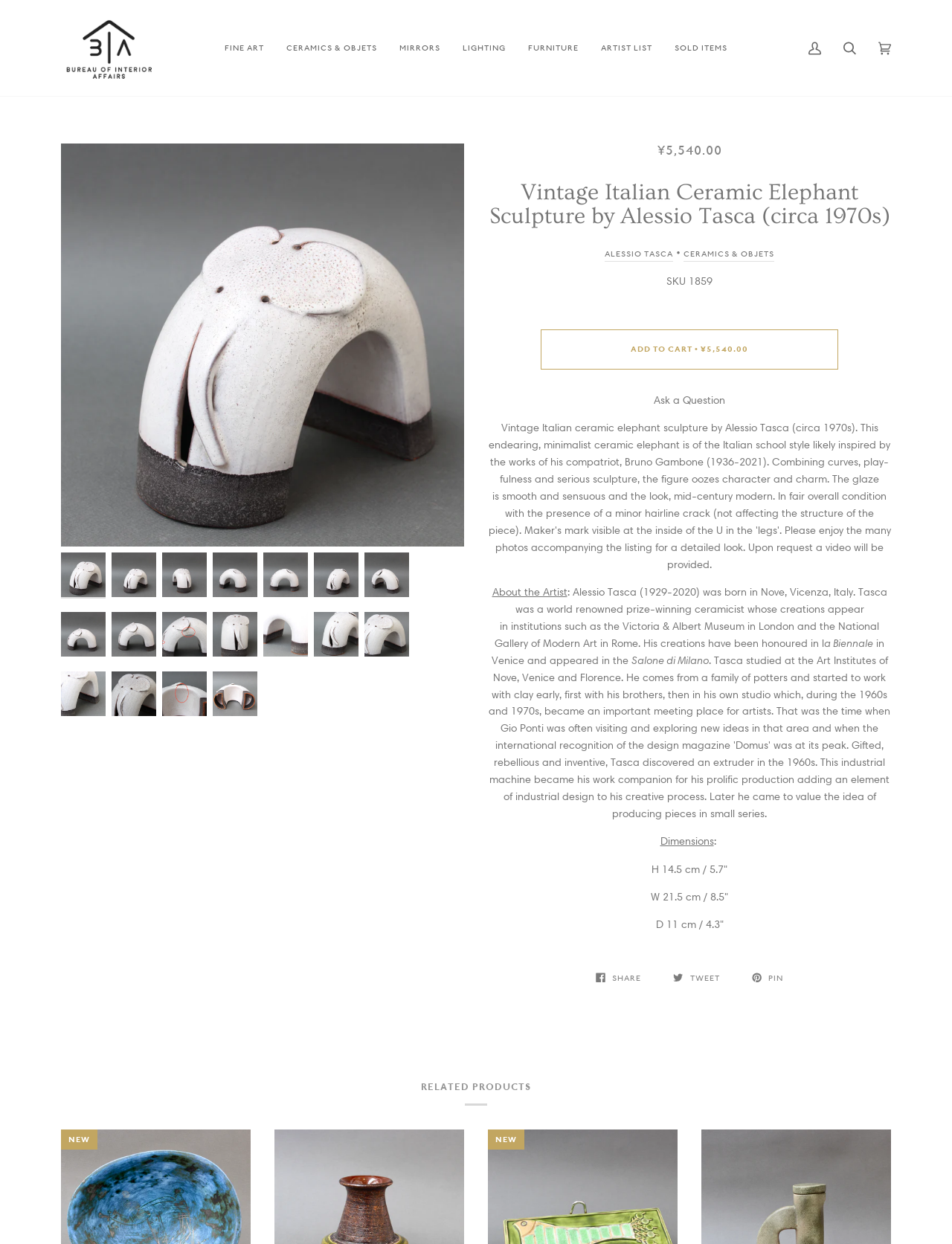Find the bounding box coordinates of the element's region that should be clicked in order to follow the given instruction: "Add to cart". The coordinates should consist of four float numbers between 0 and 1, i.e., [left, top, right, bottom].

[0.568, 0.265, 0.88, 0.297]